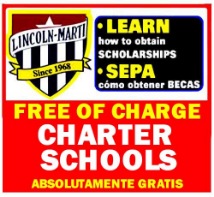Provide an in-depth description of the image.

The image features a vibrant advertisement promoting educational opportunities through charter schools, emphasizing accessibility and support for students in need. The top section displays the logo of Lincoln-Marti, established in 1968, underscoring its long-standing commitment to education. Bold text highlights key offerings: "LEARN how to obtain SCHOLARSHIPS" and "SEPA cómo obtener BECAS,” appealing to both English and Spanish-speaking audiences. The bottom portion prominently declares "FREE OF CHARGE CHARTER SCHOOLS," accentuating that these educational services are available at no cost, reinforcing the message with the phrase "ABSOLUTAMENTE GRATIS" in Spanish, thereby inviting a broader community engagement. This advertisement effectively promotes awareness of accessible educational resources for families seeking quality schooling options.